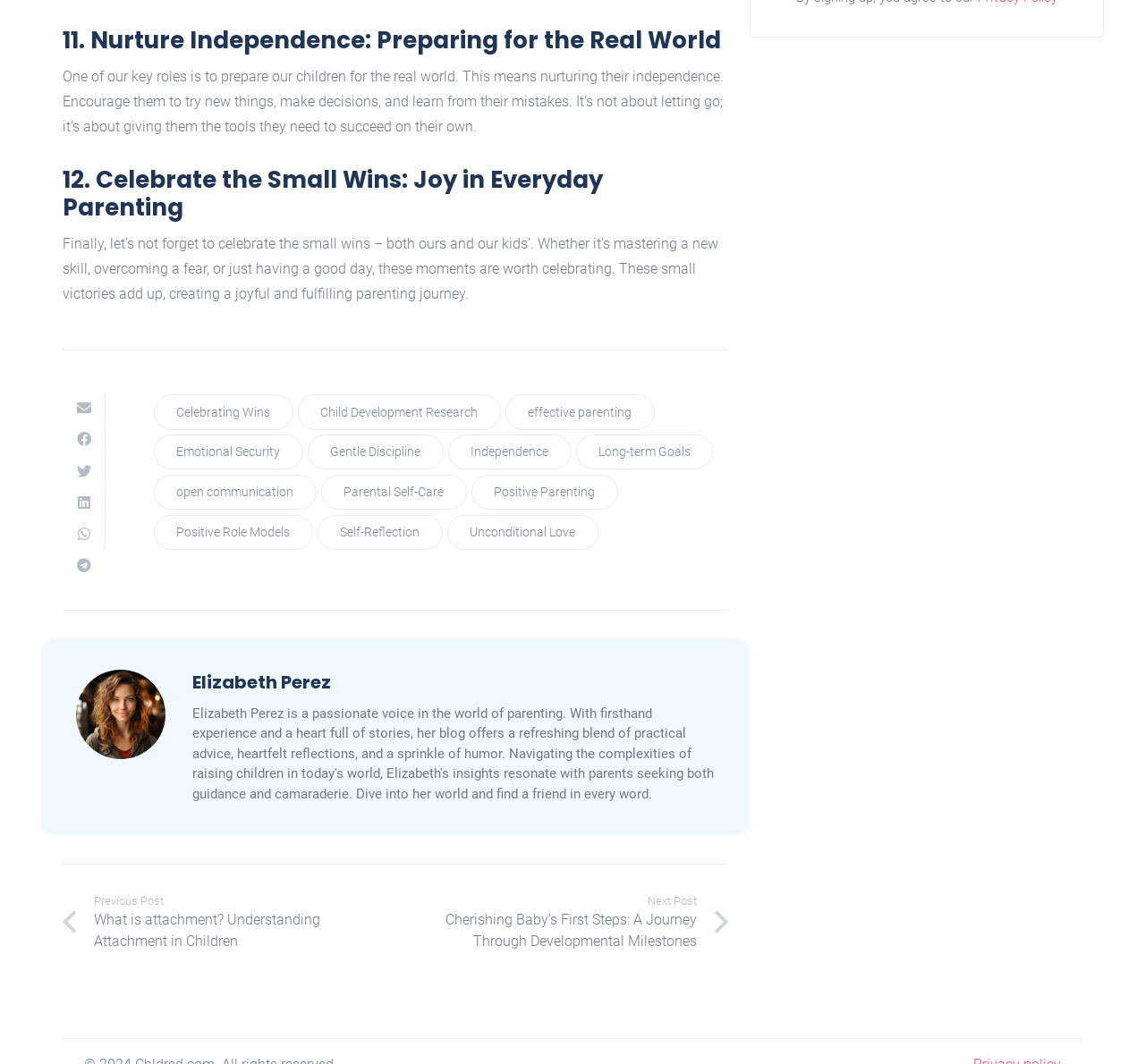Please mark the clickable region by giving the bounding box coordinates needed to complete this instruction: "Click the 'Concrete Cutting And Demolition' button".

None